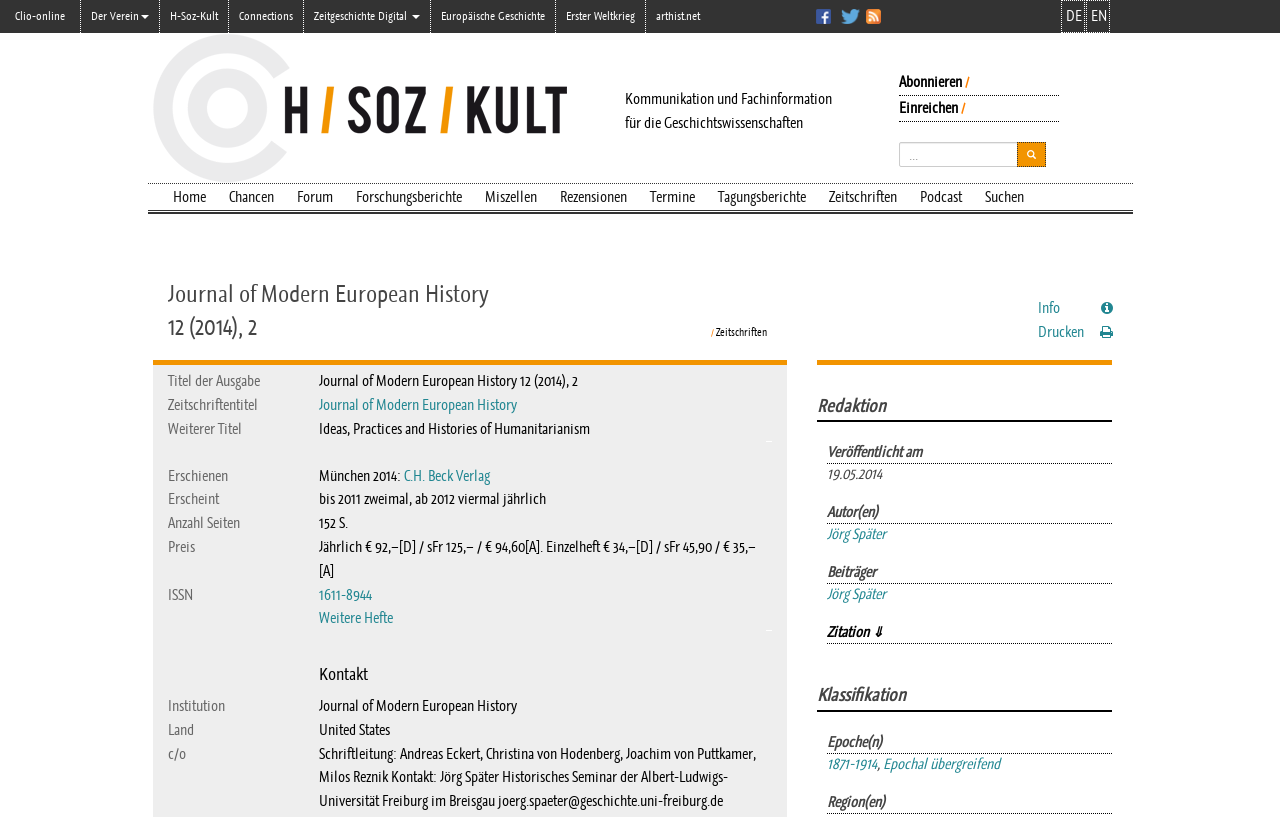Using the information from the screenshot, answer the following question thoroughly:
What is the name of the journal?

I found the answer by looking at the heading 'Journal of Modern European History 12 (2014), 2' which is located at the top of the webpage, indicating that it is the title of the journal.